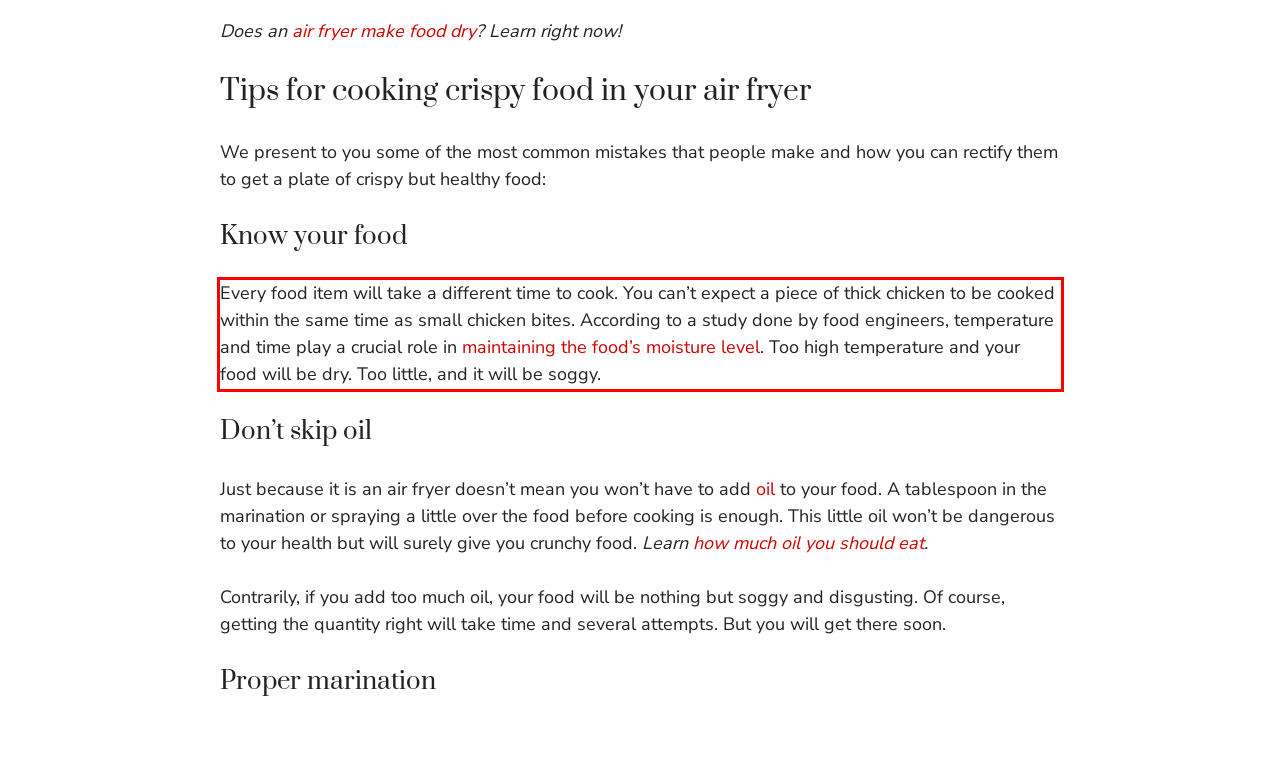You are given a webpage screenshot with a red bounding box around a UI element. Extract and generate the text inside this red bounding box.

Every food item will take a different time to cook. You can’t expect a piece of thick chicken to be cooked within the same time as small chicken bites. According to a study done by food engineers, temperature and time play a crucial role in maintaining the food’s moisture level. Too high temperature and your food will be dry. Too little, and it will be soggy.